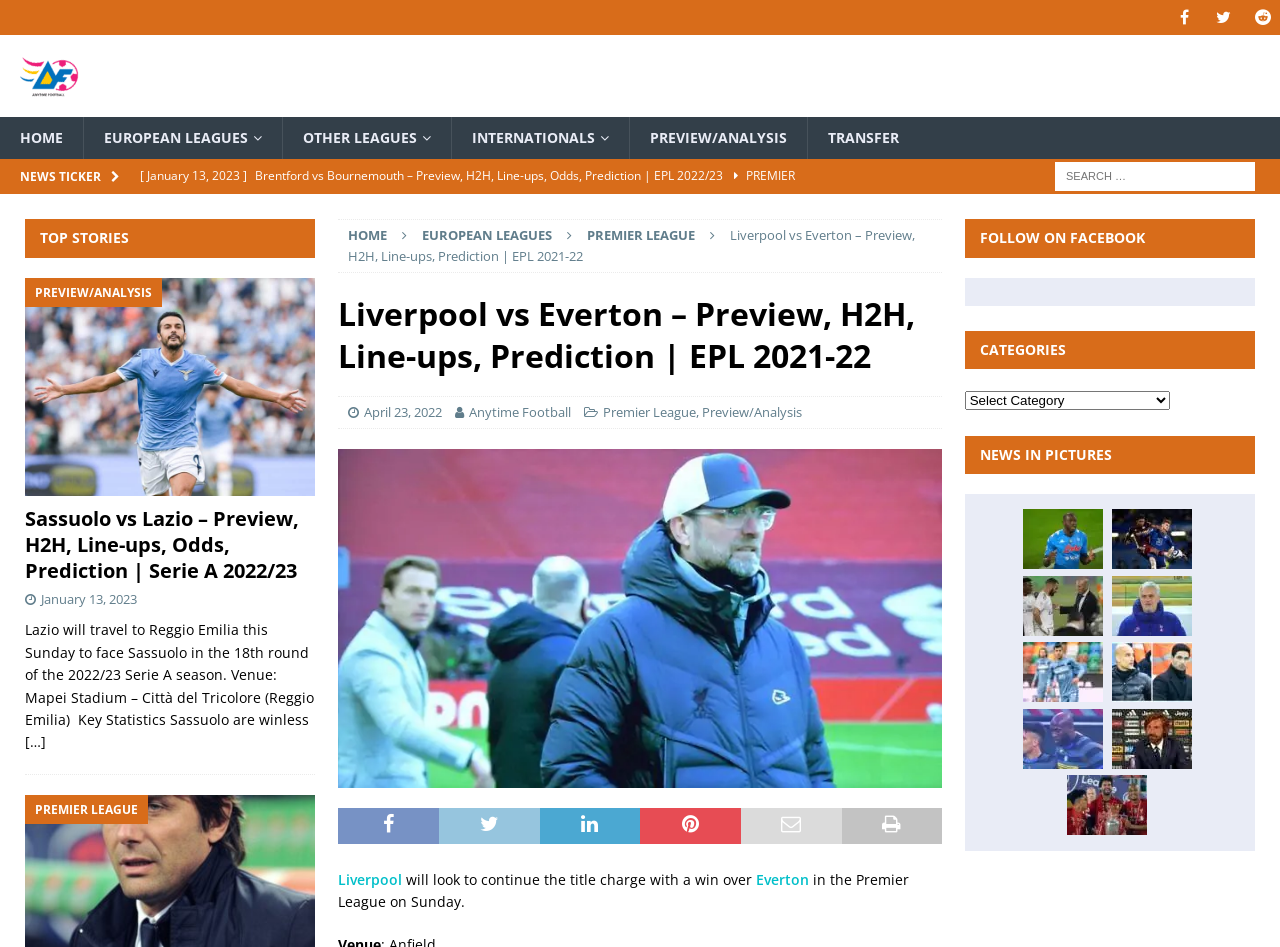Use a single word or phrase to answer the following:
What is the name of the football team that will face Sassuolo in the 18th round of the 2022/23 Serie A season?

Lazio